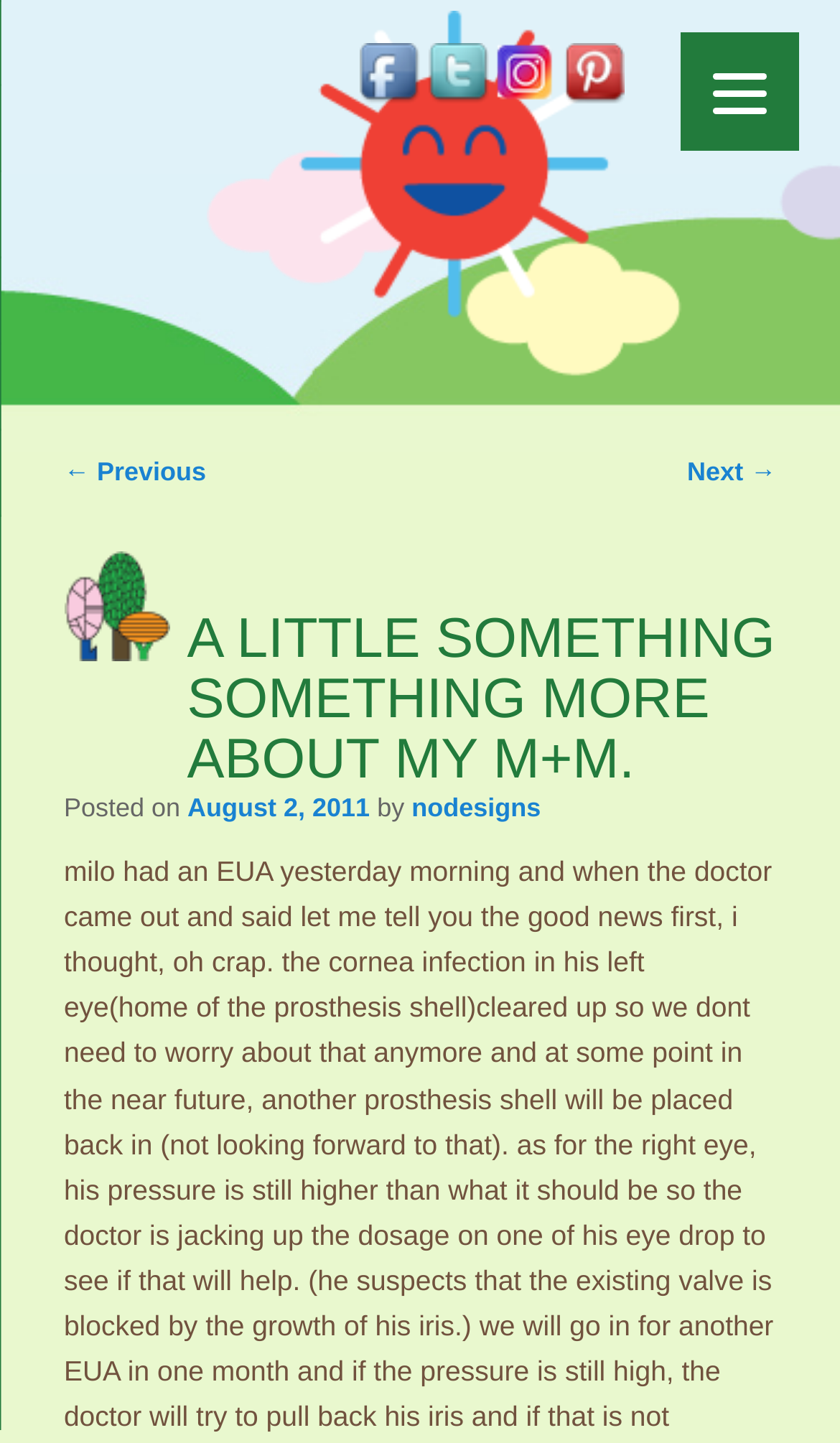Extract the bounding box coordinates for the described element: "Tax Foundation, May 14, 2019". The coordinates should be represented as four float numbers between 0 and 1: [left, top, right, bottom].

None